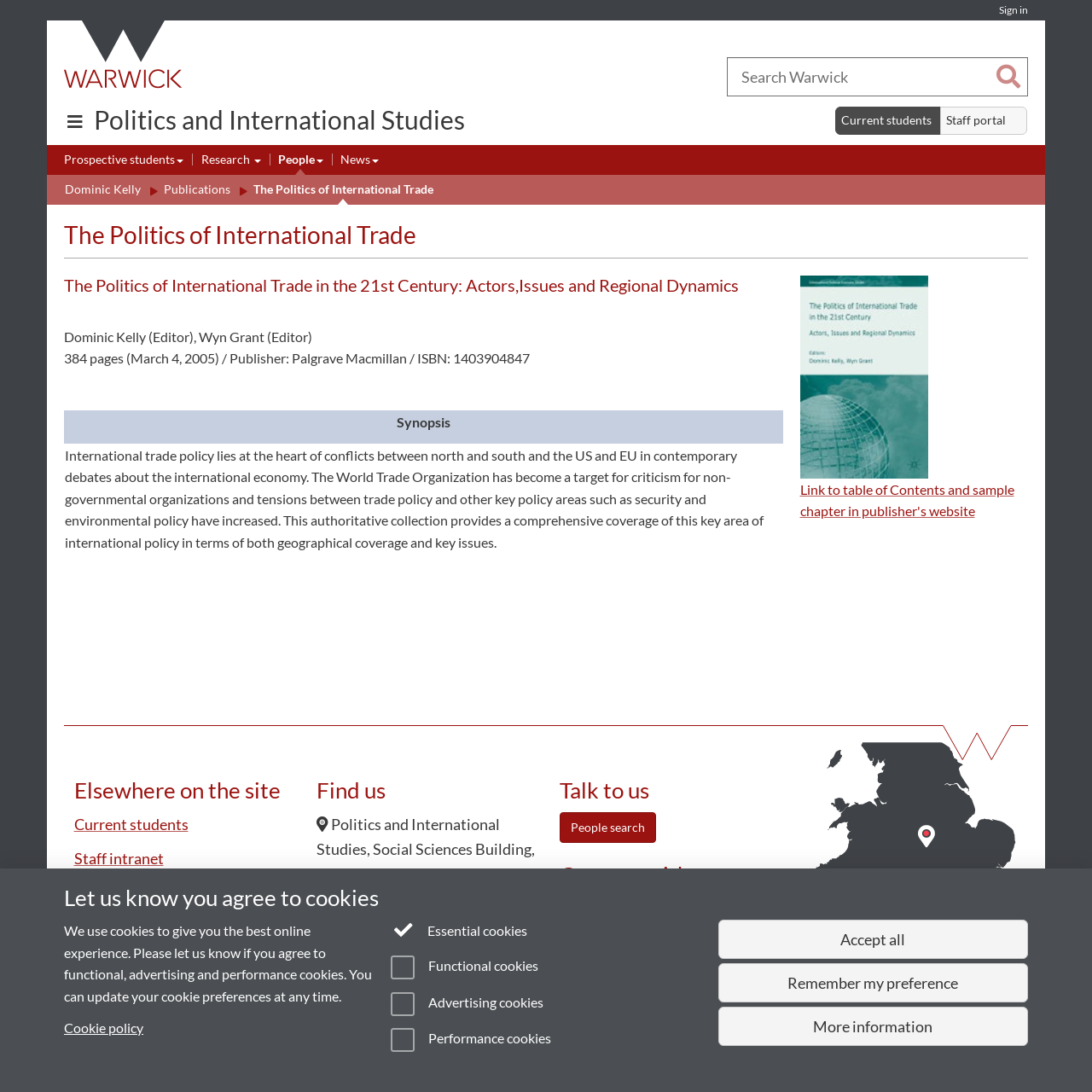Identify the coordinates of the bounding box for the element that must be clicked to accomplish the instruction: "Search Warwick".

[0.665, 0.052, 0.941, 0.088]